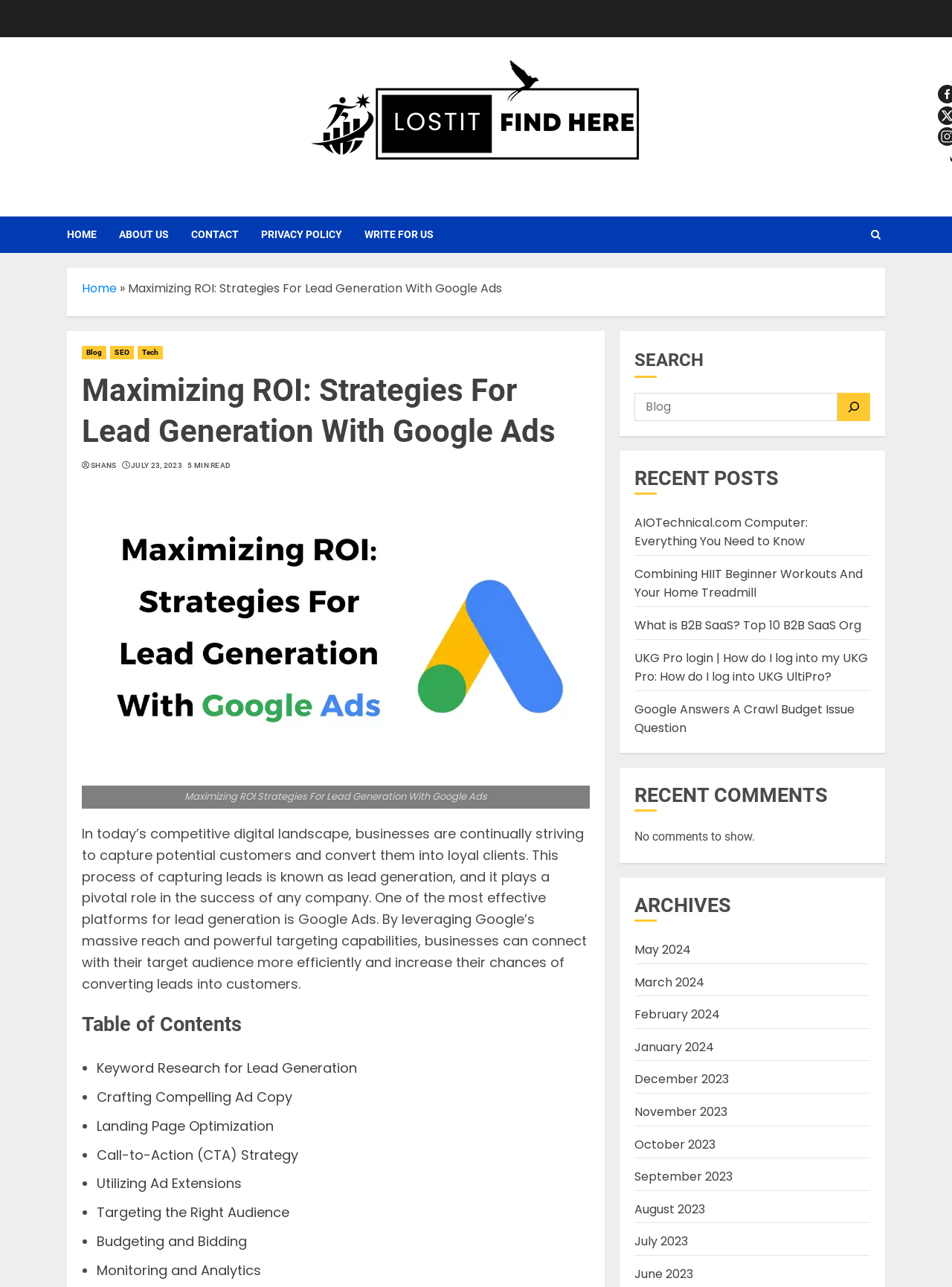Articulate a complete and detailed caption of the webpage elements.

This webpage is about maximizing ROI through effective lead generation strategies using Google Ads. At the top left, there is a logo of "Lostitfindhere" and a navigation menu with links to "HOME", "ABOUT US", "CONTACT", "PRIVACY POLICY", and "WRITE FOR US". On the top right, there is a search bar with a search button.

Below the navigation menu, there is a breadcrumb navigation showing the current page's location. The main content of the page is an article titled "Maximizing ROI: Strategies For Lead Generation With Google Ads". The article has a brief introduction, followed by a table of contents with links to different sections, including "Keyword Research for Lead Generation", "Crafting Compelling Ad Copy", "Landing Page Optimization", and more.

To the right of the article, there are three sections: "RECENT POSTS", "RECENT COMMENTS", and "ARCHIVES". The "RECENT POSTS" section lists five recent articles with links to each article. The "RECENT COMMENTS" section shows a message indicating that there are no comments to show. The "ARCHIVES" section lists links to monthly archives from May 2024 to June 2023.

Throughout the page, there are several images, including the logo, a header image for the article, and an icon for the search button. The overall layout is organized, with clear headings and concise text.